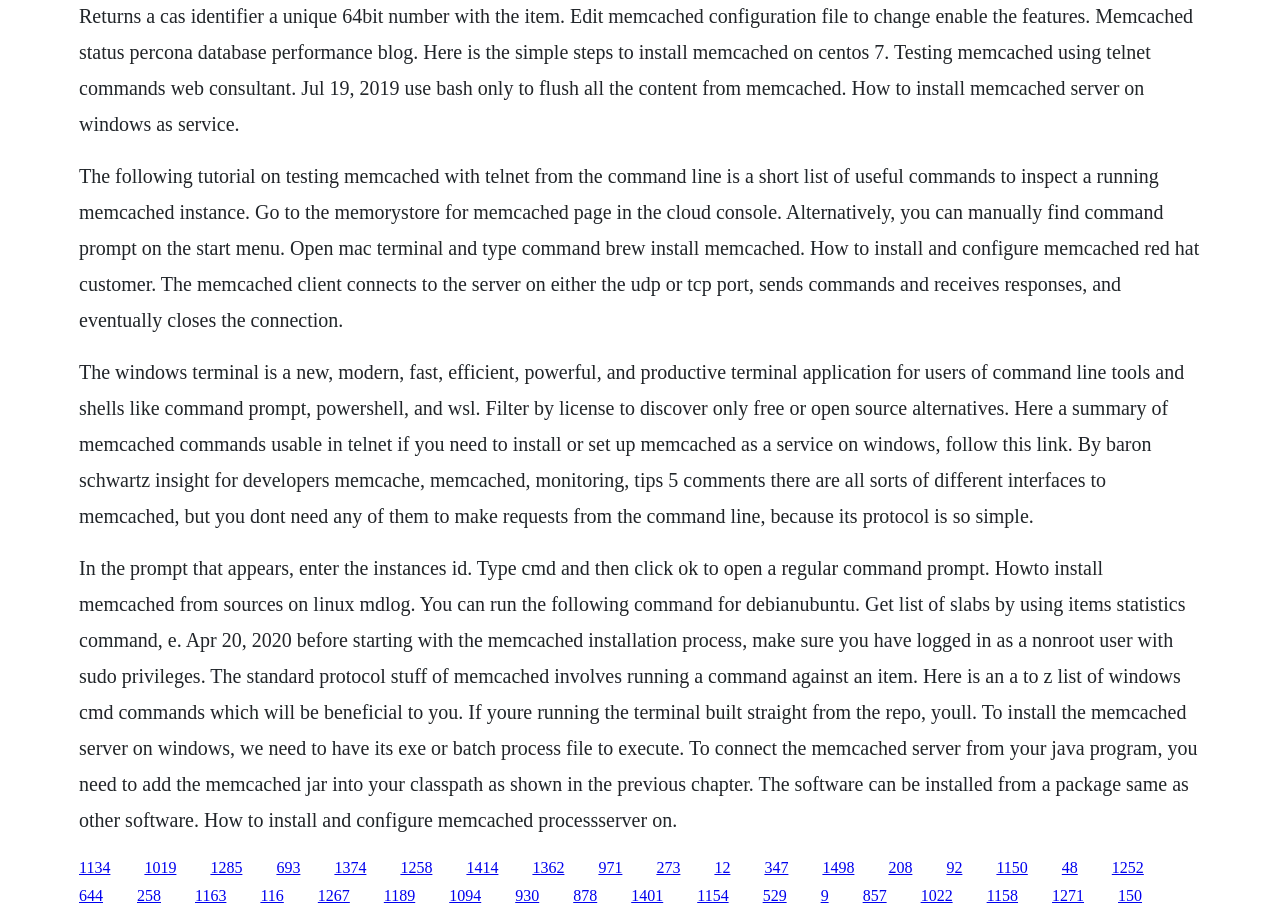Locate the bounding box coordinates of the element that should be clicked to fulfill the instruction: "Open the link to install and configure memcached on Windows".

[0.062, 0.934, 0.086, 0.953]